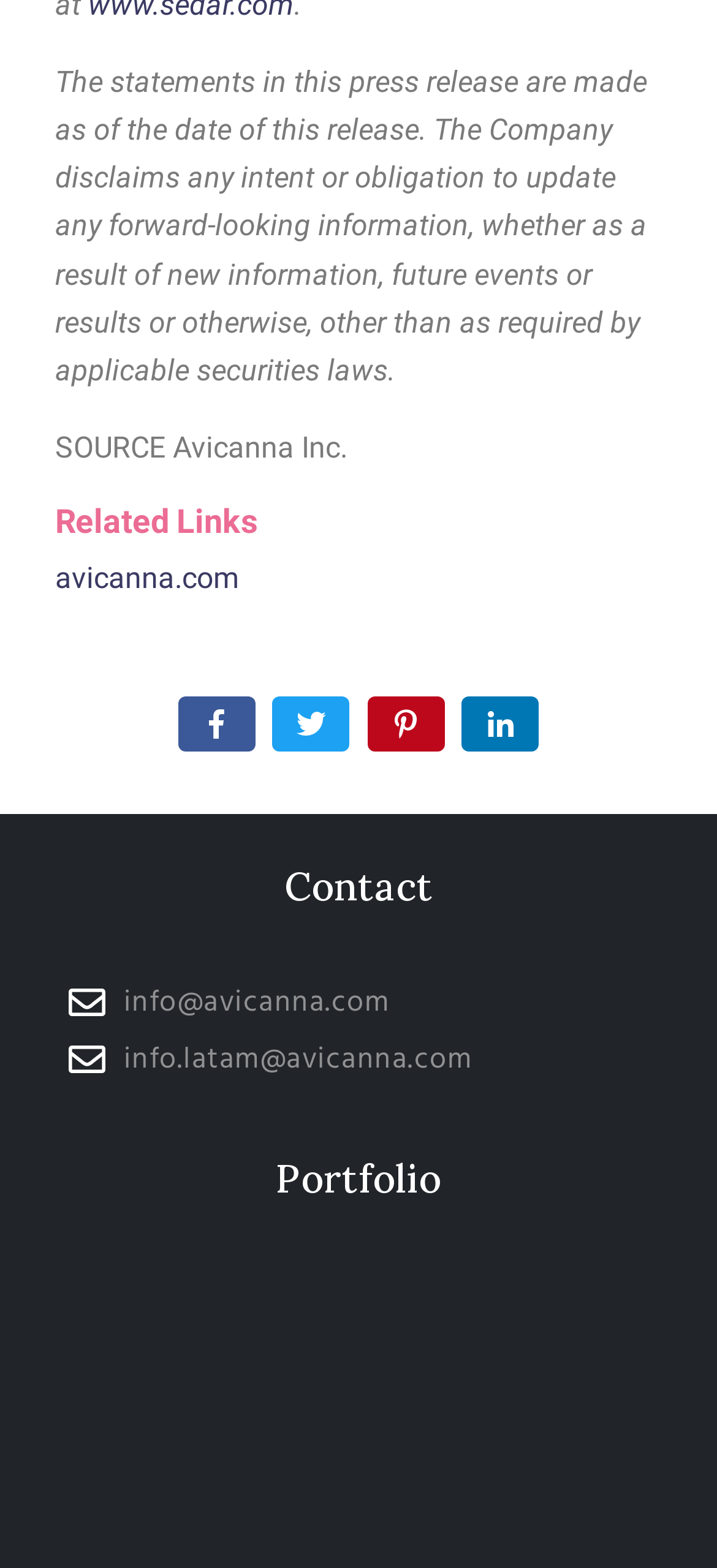How many headings are there on the webpage?
Answer the question with as much detail as possible.

There are three headings on the webpage, which are 'Related Links', 'Contact', and 'Portfolio', each serving as a title for a section of the webpage.